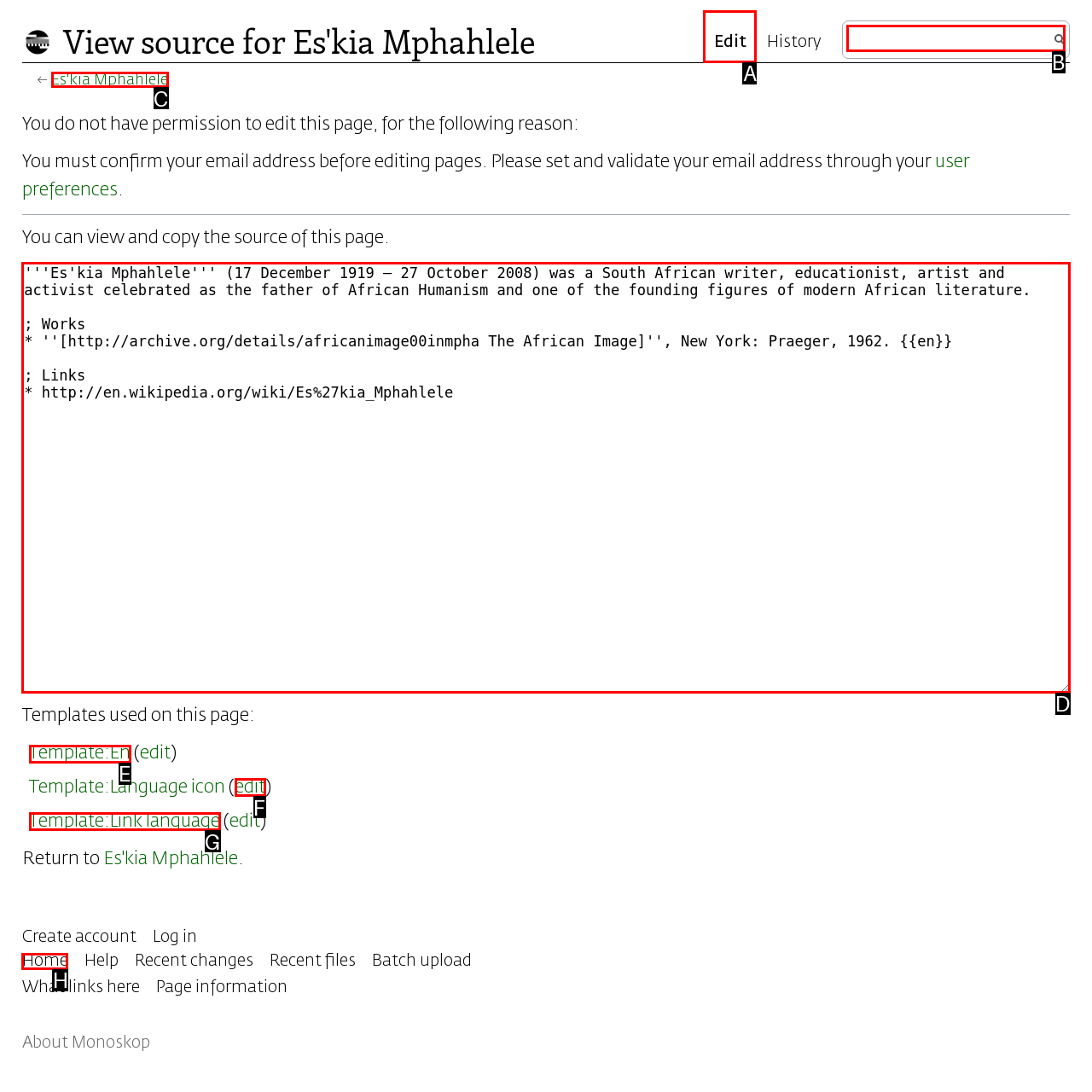Given the instruction: Explore 'Combating Scalp Shine and Achieving Sun Protection: Are Mattifying Solutions Worth It?', which HTML element should you click on?
Answer with the letter that corresponds to the correct option from the choices available.

None